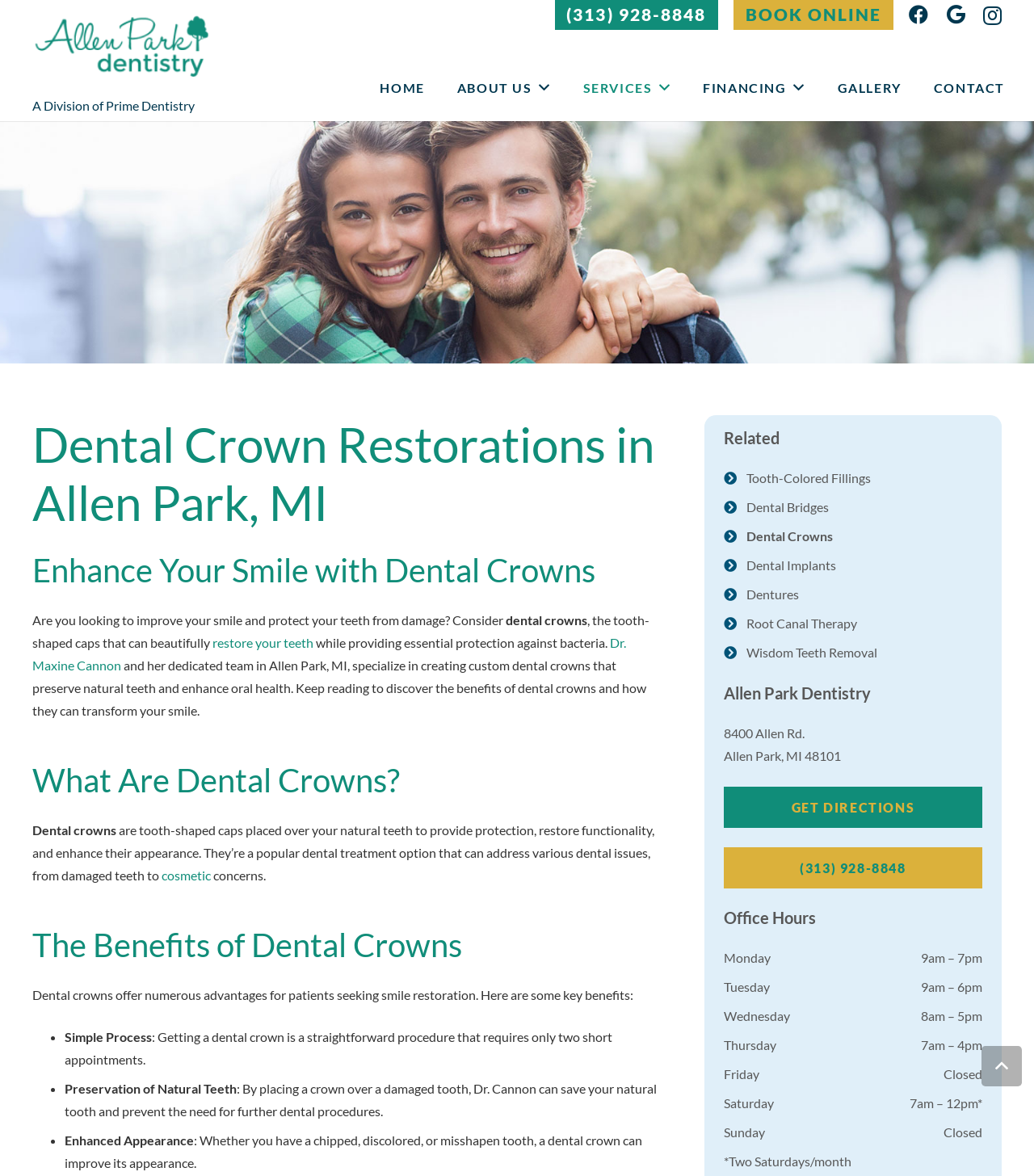Determine the bounding box coordinates for the area that should be clicked to carry out the following instruction: "Learn more about dental crowns".

[0.031, 0.468, 0.644, 0.501]